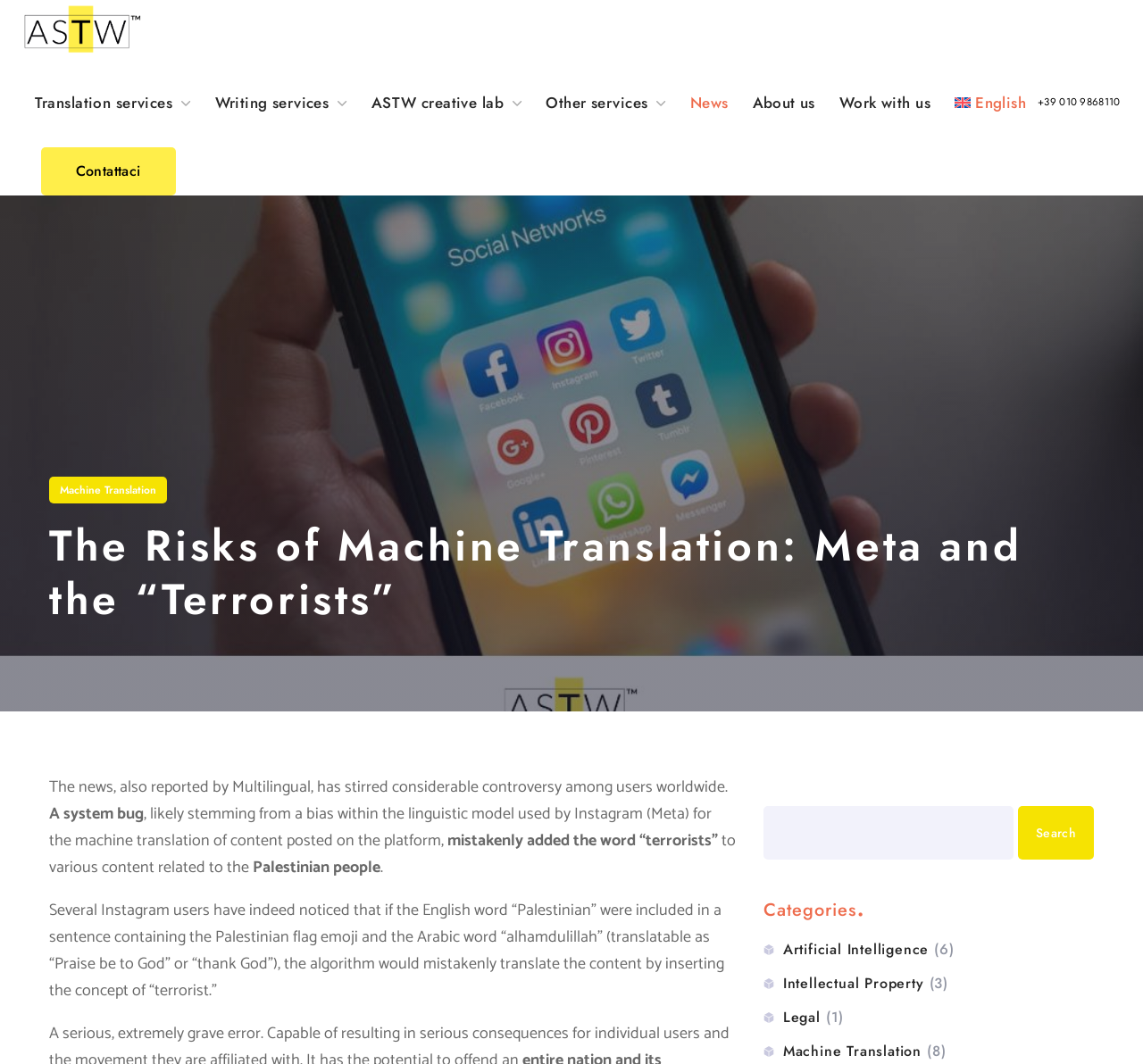Describe the webpage meticulously, covering all significant aspects.

The webpage appears to be an article discussing the risks of machine translation, specifically a bug in Instagram's machine translation system that added the term "terrorists" to content related to the Palestinian people. 

At the top left of the page, there is a logotype image and a link to the logotype. Next to it, there are several links to different services, including translation, writing, and creative lab services, as well as links to news, about us, work with us, and English language options. 

On the top right, there are two buttons, one with a phone number and another with the text "Contattaci". Below the top navigation bar, there is a heading that reads "The Risks of Machine Translation: Meta and the “Terrorists”". 

The main content of the article is divided into several paragraphs. The first paragraph discusses the controversy surrounding the bug and its impact on users worldwide. The following paragraphs explain the bug, stating that it mistakenly added the word "terrorists" to content related to the Palestinian people. 

On the right side of the article, there is a search bar with a search button and a categories section with links to different topics, including Artificial Intelligence, Intellectual Property, and Legal.